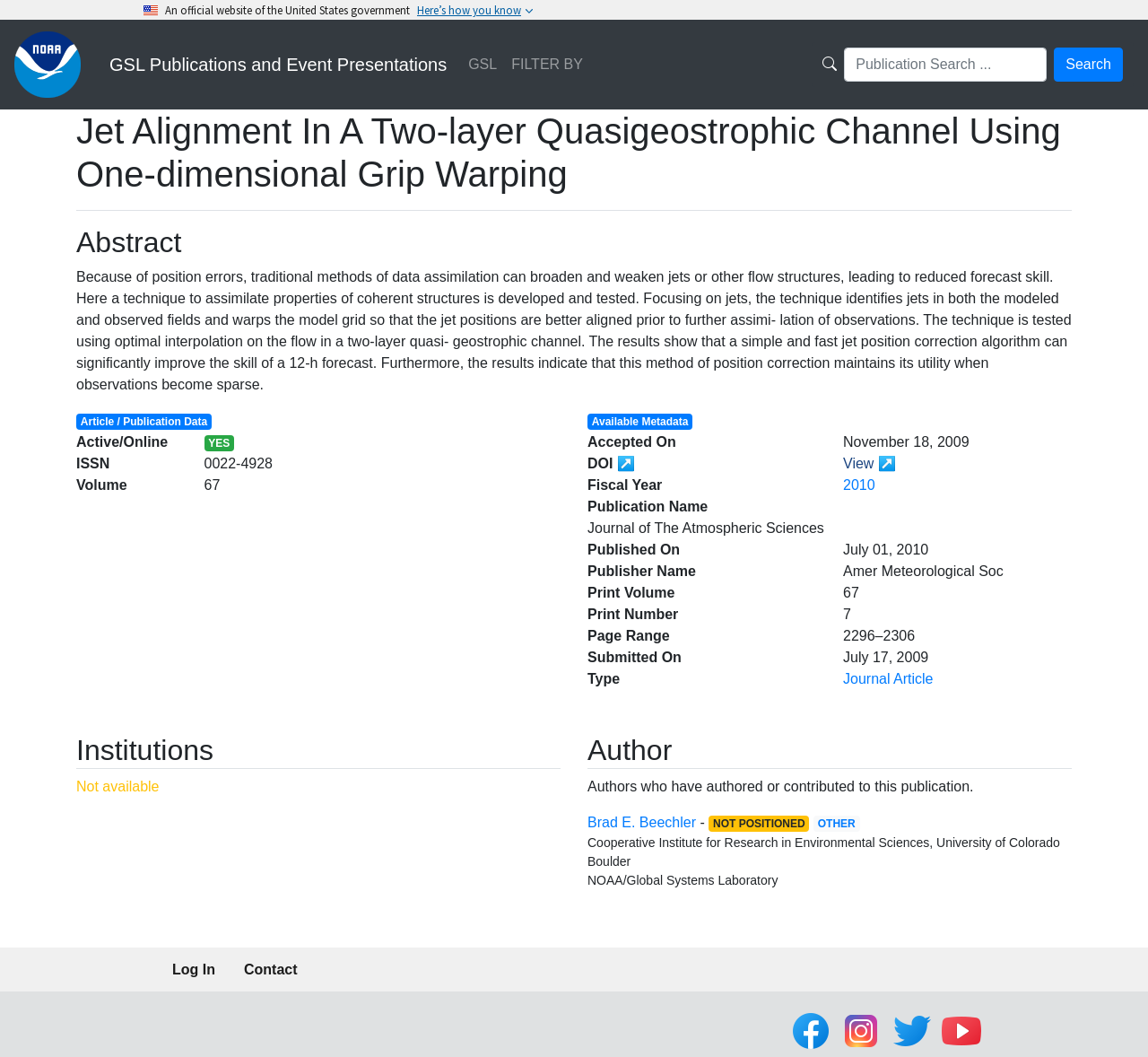Please identify the bounding box coordinates of the element that needs to be clicked to perform the following instruction: "Filter publications by".

[0.439, 0.044, 0.514, 0.078]